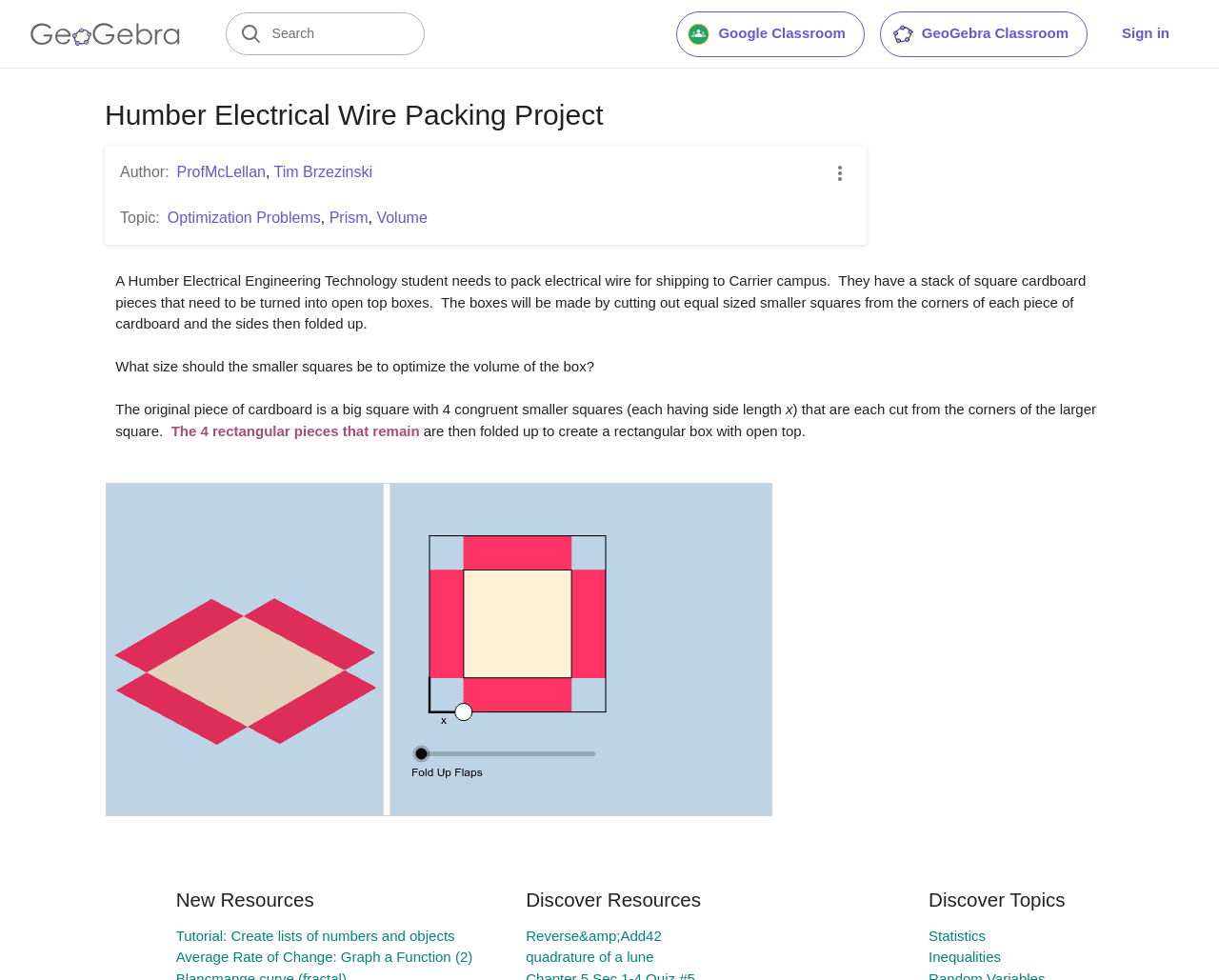Use a single word or phrase to answer this question: 
How many smaller squares are cut from the corners of the larger square?

4